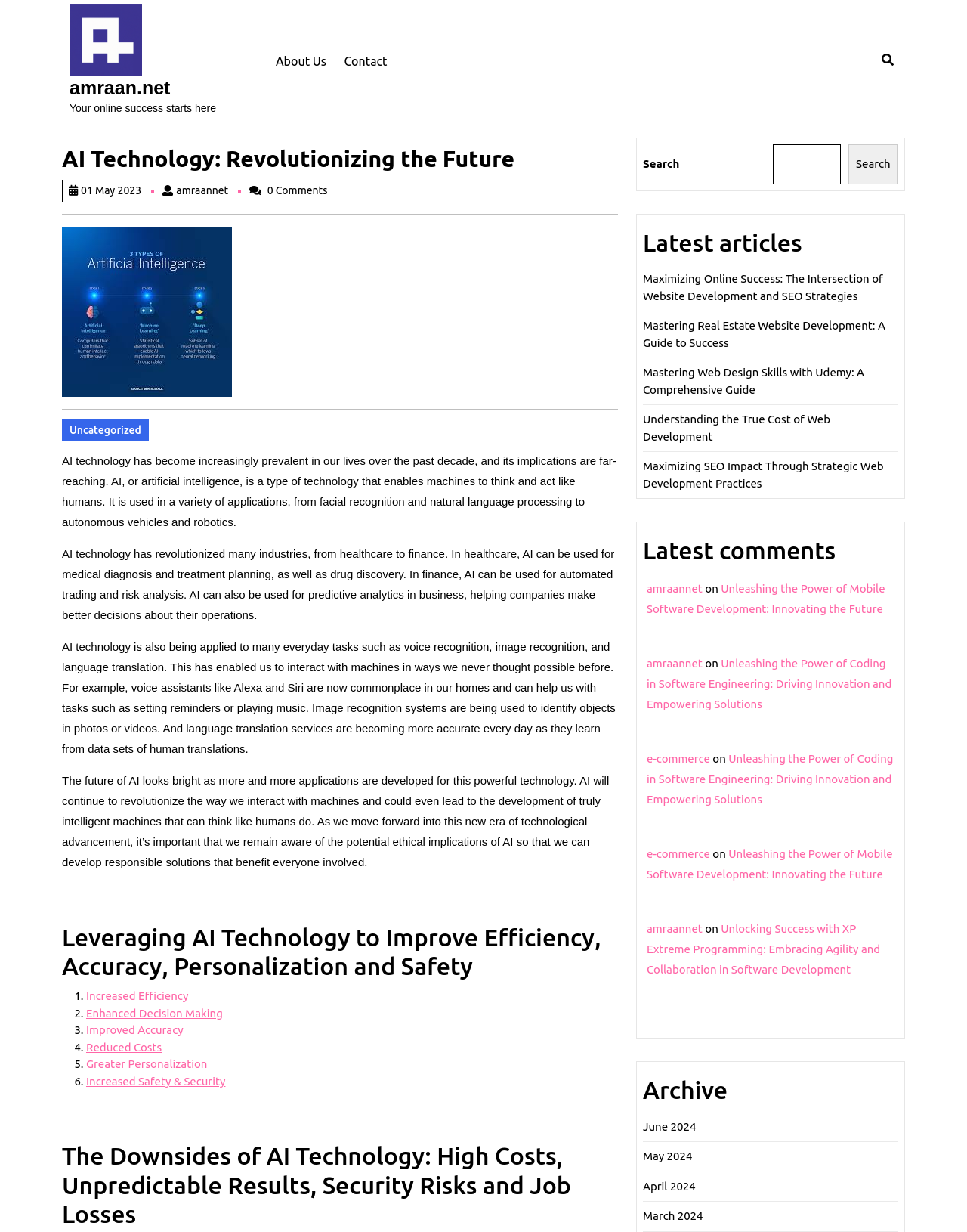Find the bounding box coordinates for the element that must be clicked to complete the instruction: "Click on the About Us link". The coordinates should be four float numbers between 0 and 1, indicated as [left, top, right, bottom].

[0.285, 0.029, 0.337, 0.07]